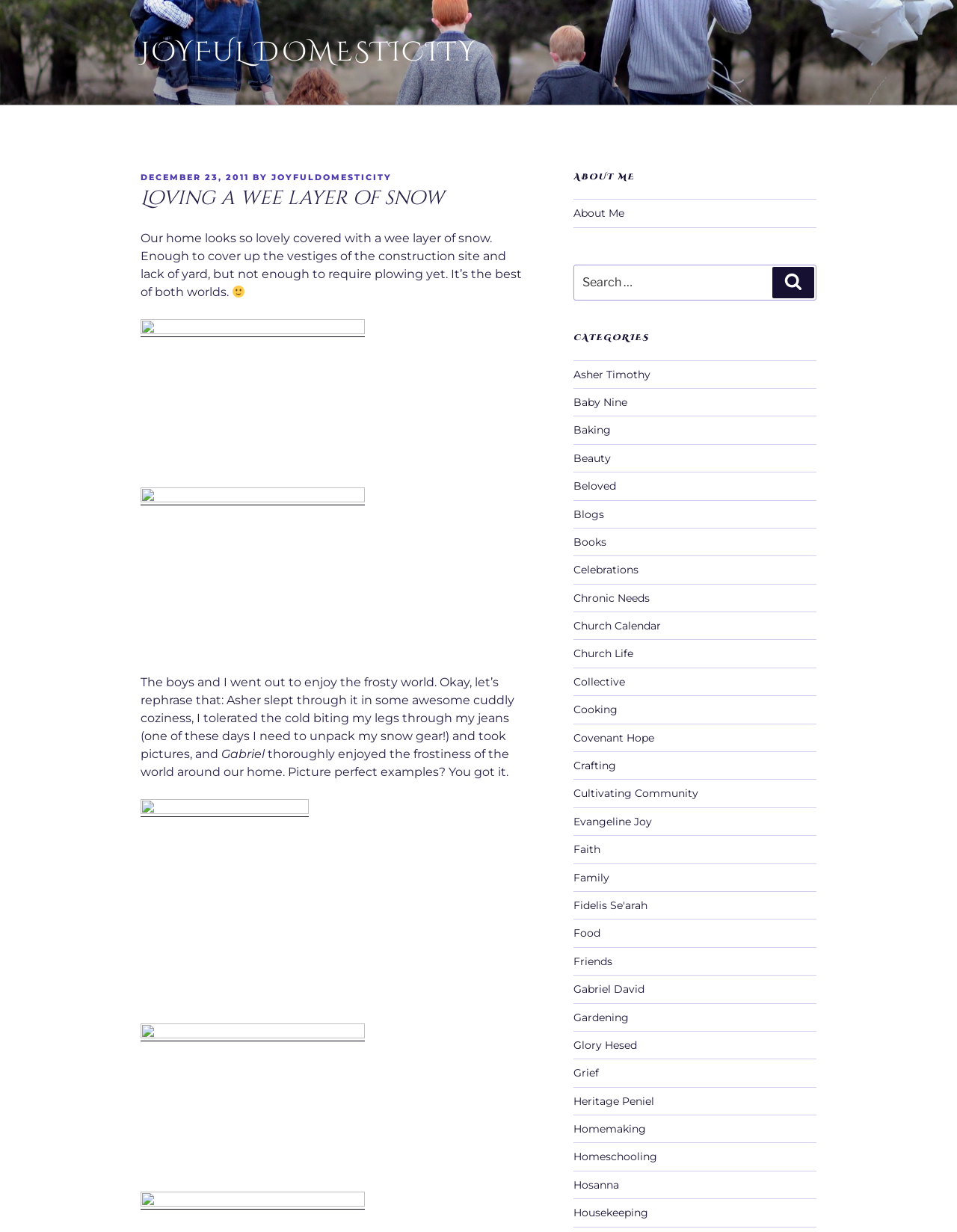What is the topic of the post?
Refer to the image and provide a one-word or short phrase answer.

Snow